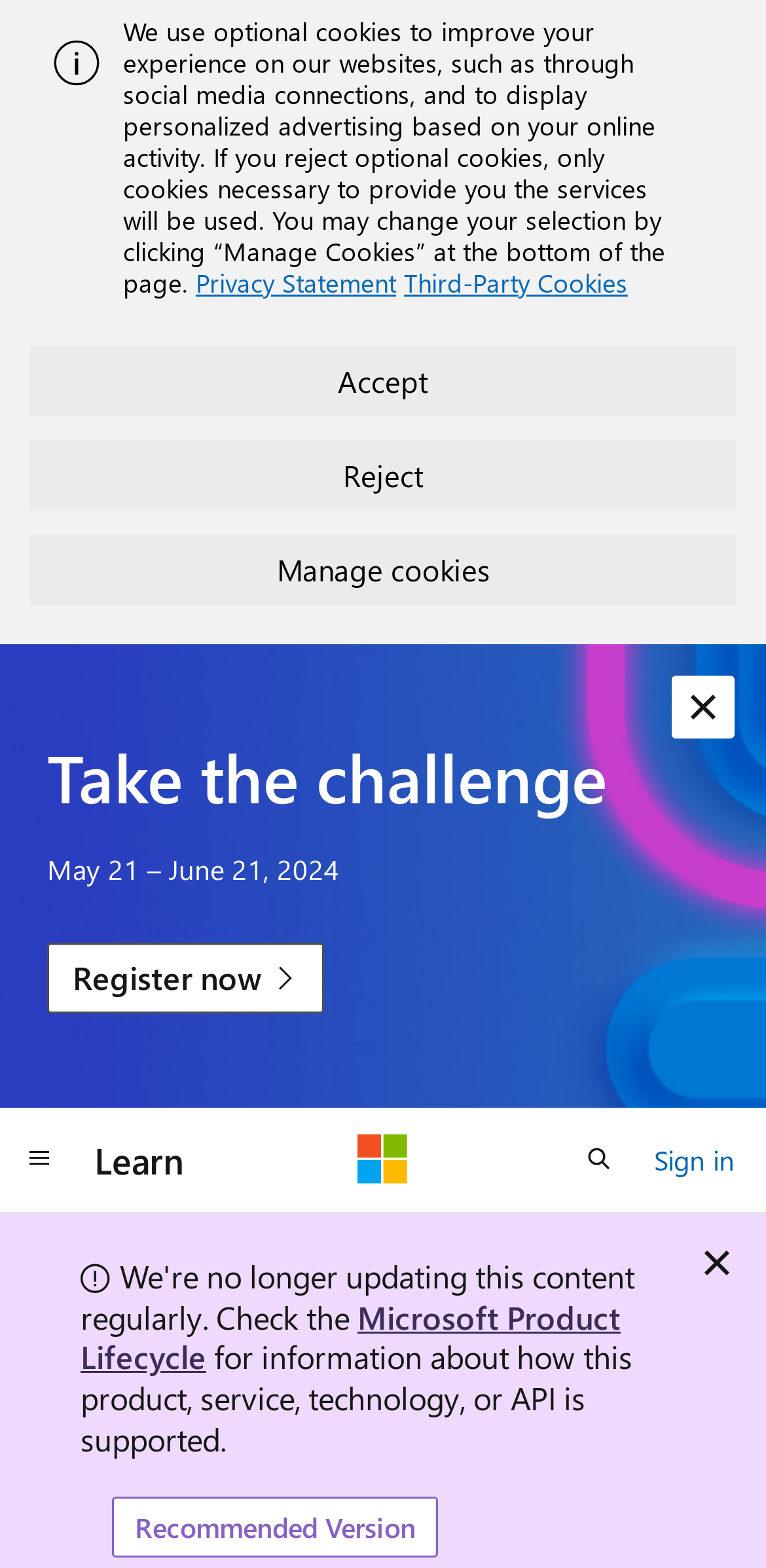Show the bounding box coordinates for the HTML element as described: "Learn".

[0.103, 0.716, 0.262, 0.763]